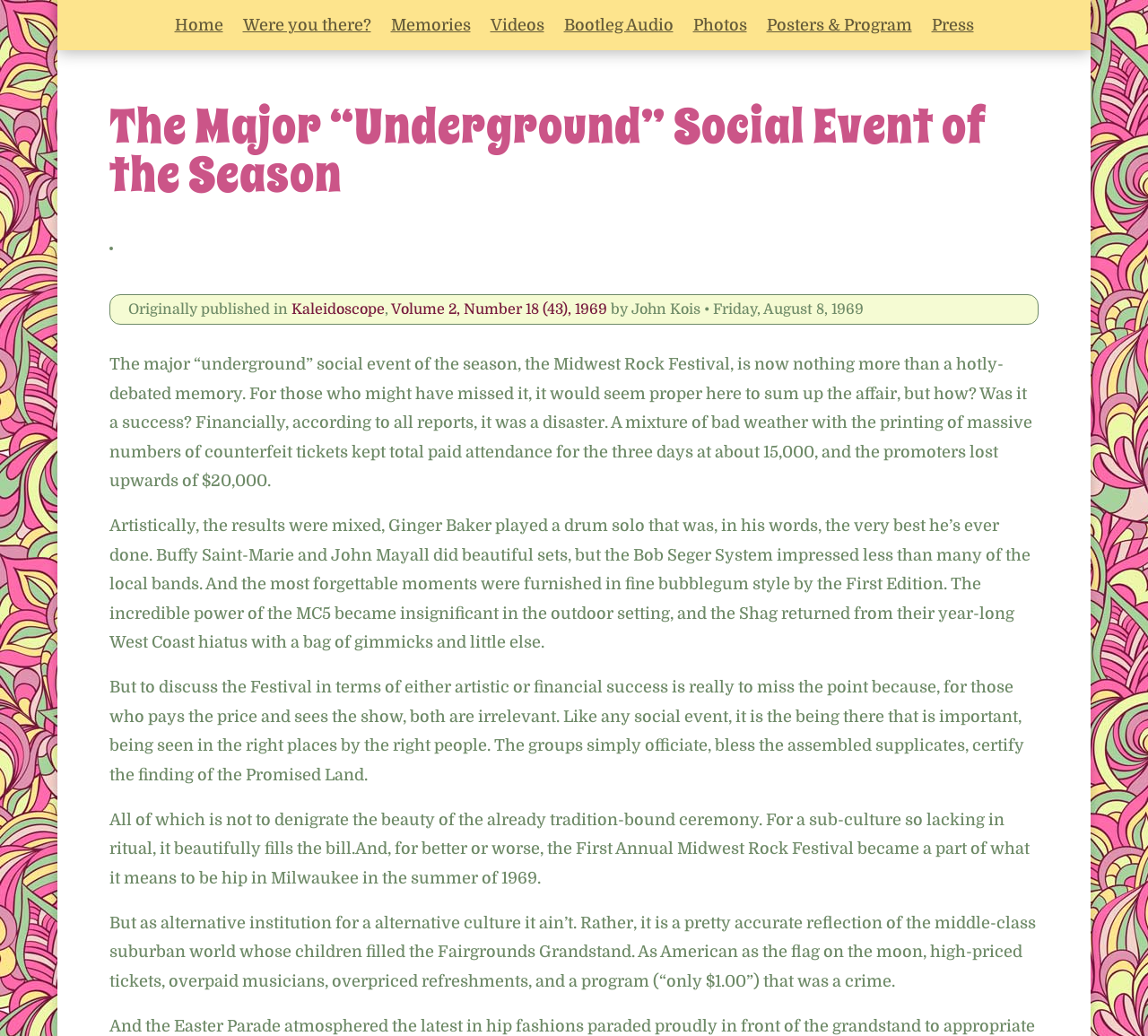Please determine the headline of the webpage and provide its content.

The Major “Underground” Social Event of the Season